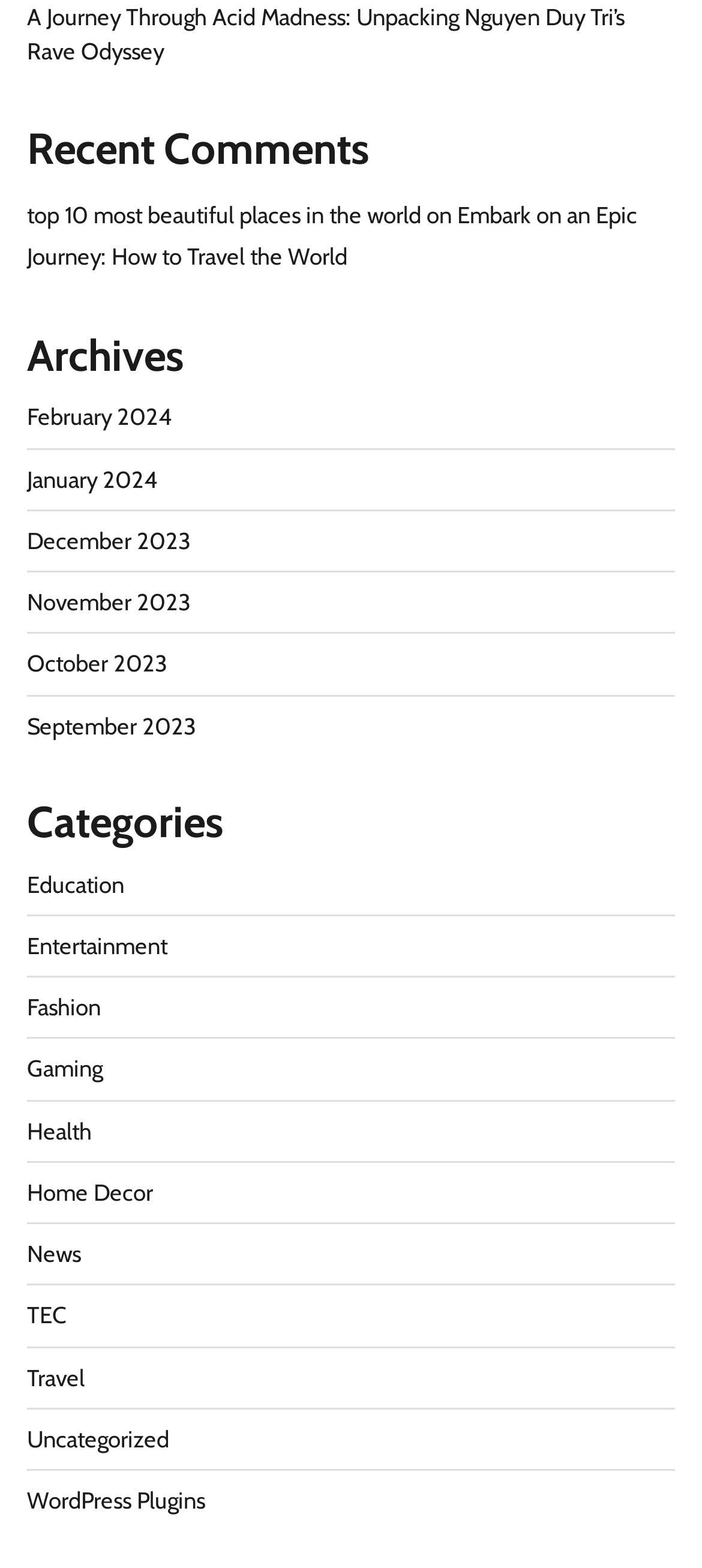Use a single word or phrase to respond to the question:
What is the title of the first article?

A Journey Through Acid Madness